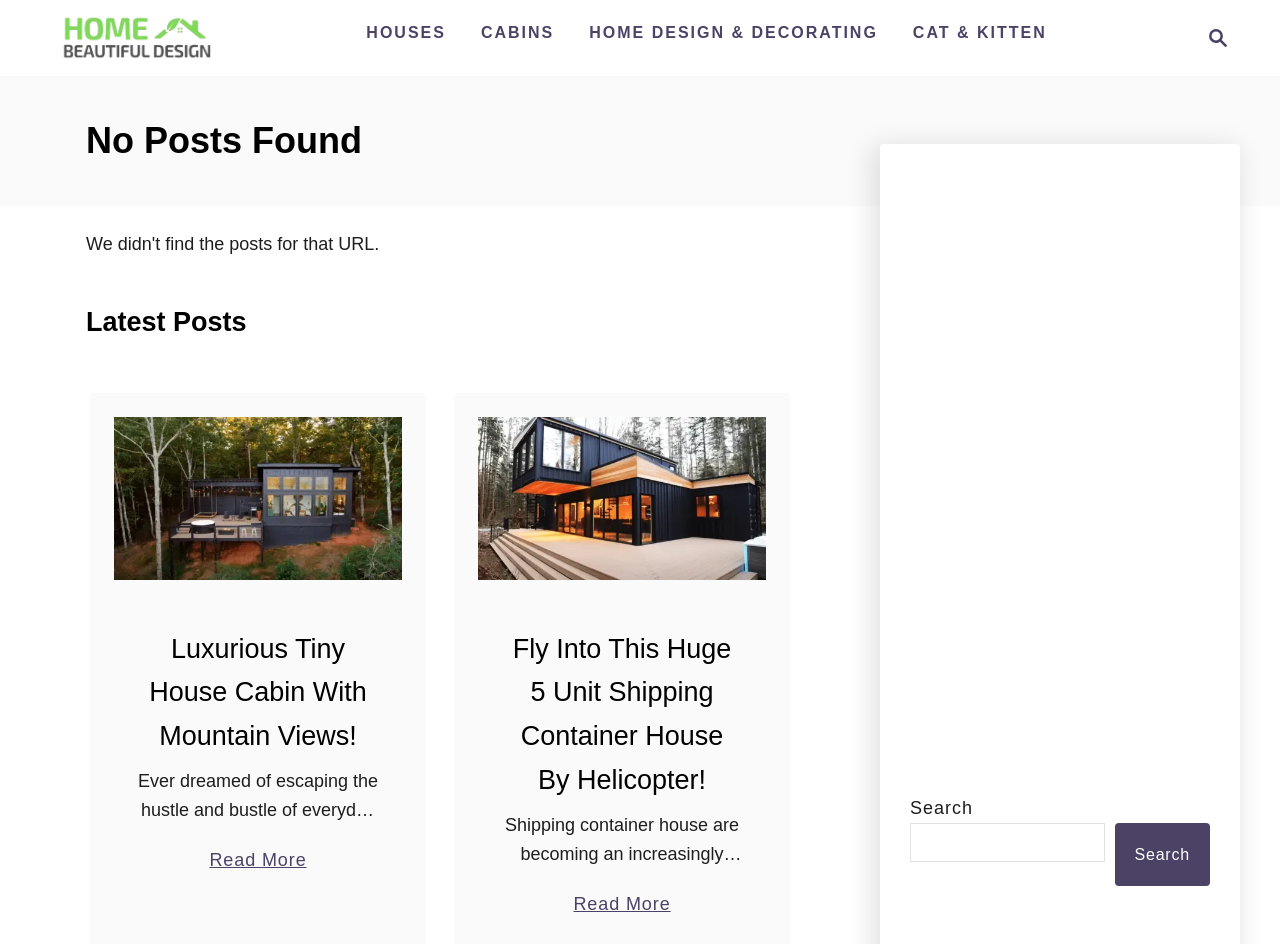Determine the coordinates of the bounding box for the clickable area needed to execute this instruction: "Search for something".

[0.927, 0.011, 0.969, 0.07]